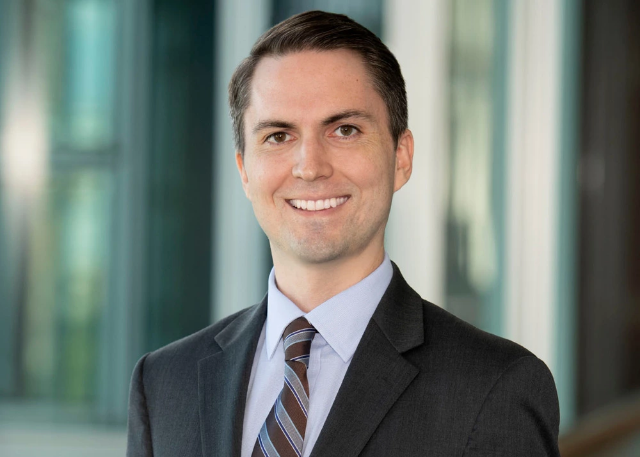With reference to the image, please provide a detailed answer to the following question: What is the background of the image like?

The caption describes the background of the image as slightly blurred, showcasing soft colors that create a modern and professional atmosphere.